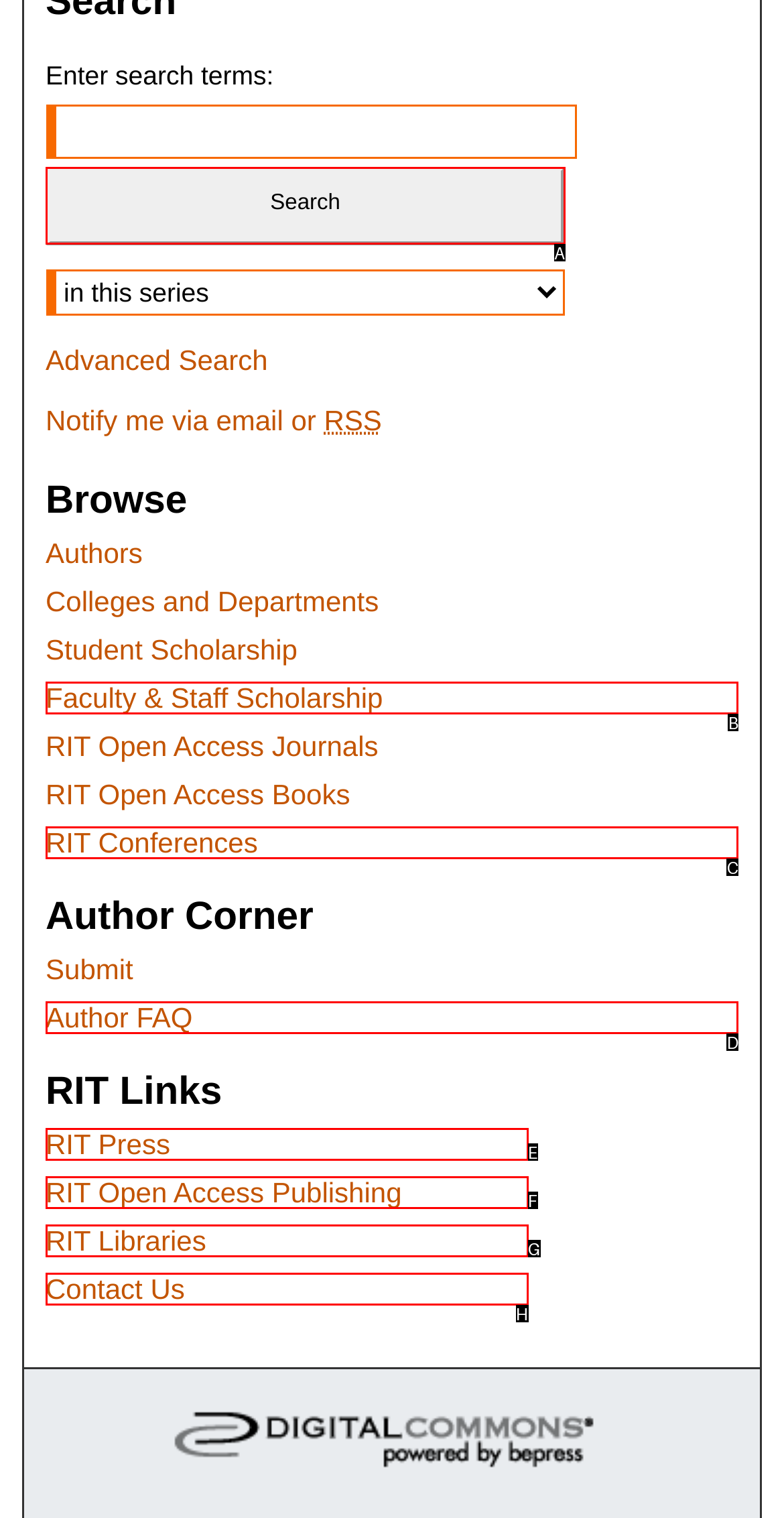Choose the option that aligns with the description: Faculty & Staff Scholarship
Respond with the letter of the chosen option directly.

B